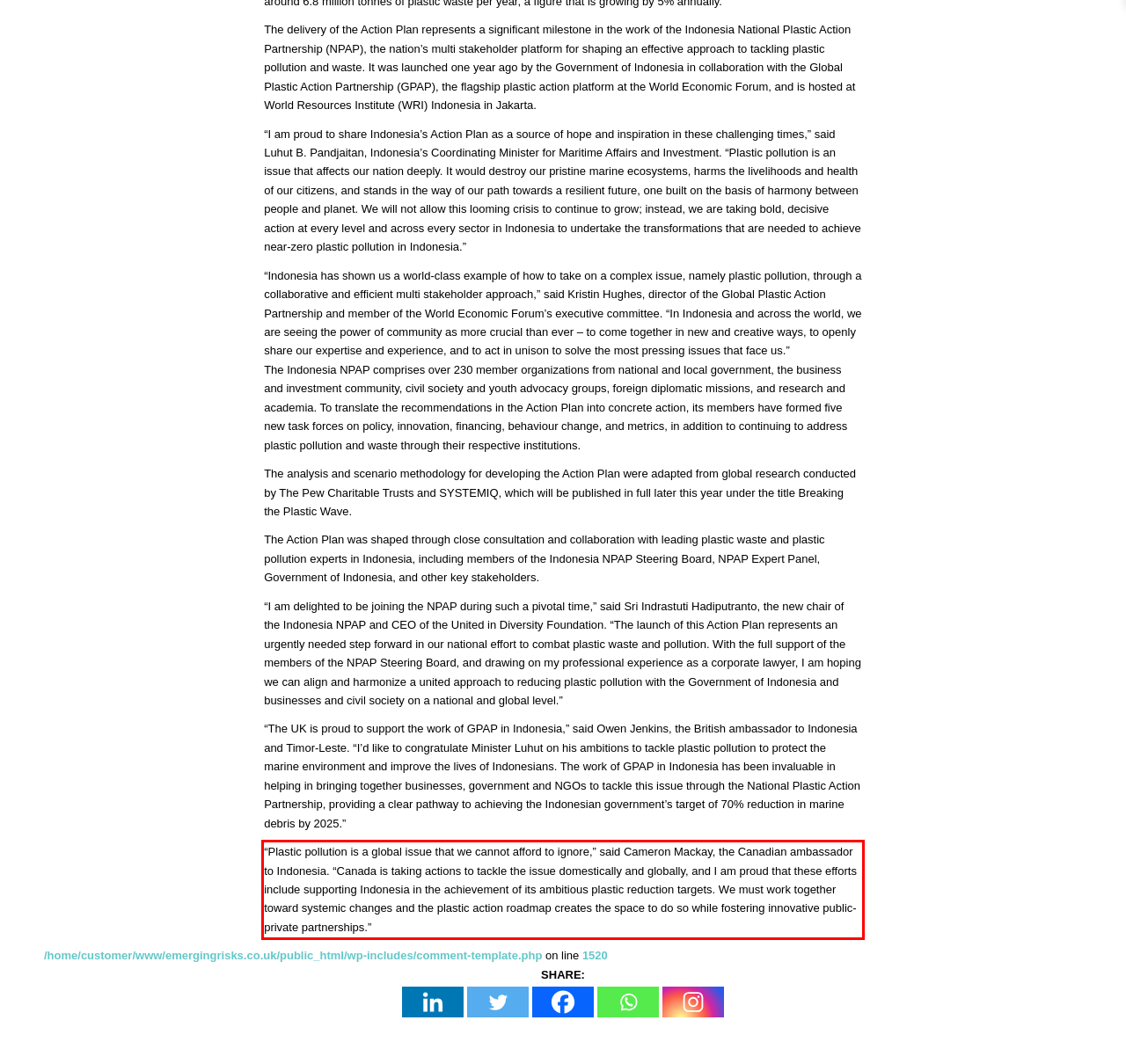Analyze the red bounding box in the provided webpage screenshot and generate the text content contained within.

“Plastic pollution is a global issue that we cannot afford to ignore,” said Cameron Mackay, the Canadian ambassador to Indonesia. “Canada is taking actions to tackle the issue domestically and globally, and I am proud that these efforts include supporting Indonesia in the achievement of its ambitious plastic reduction targets. We must work together toward systemic changes and the plastic action roadmap creates the space to do so while fostering innovative public-private partnerships.”